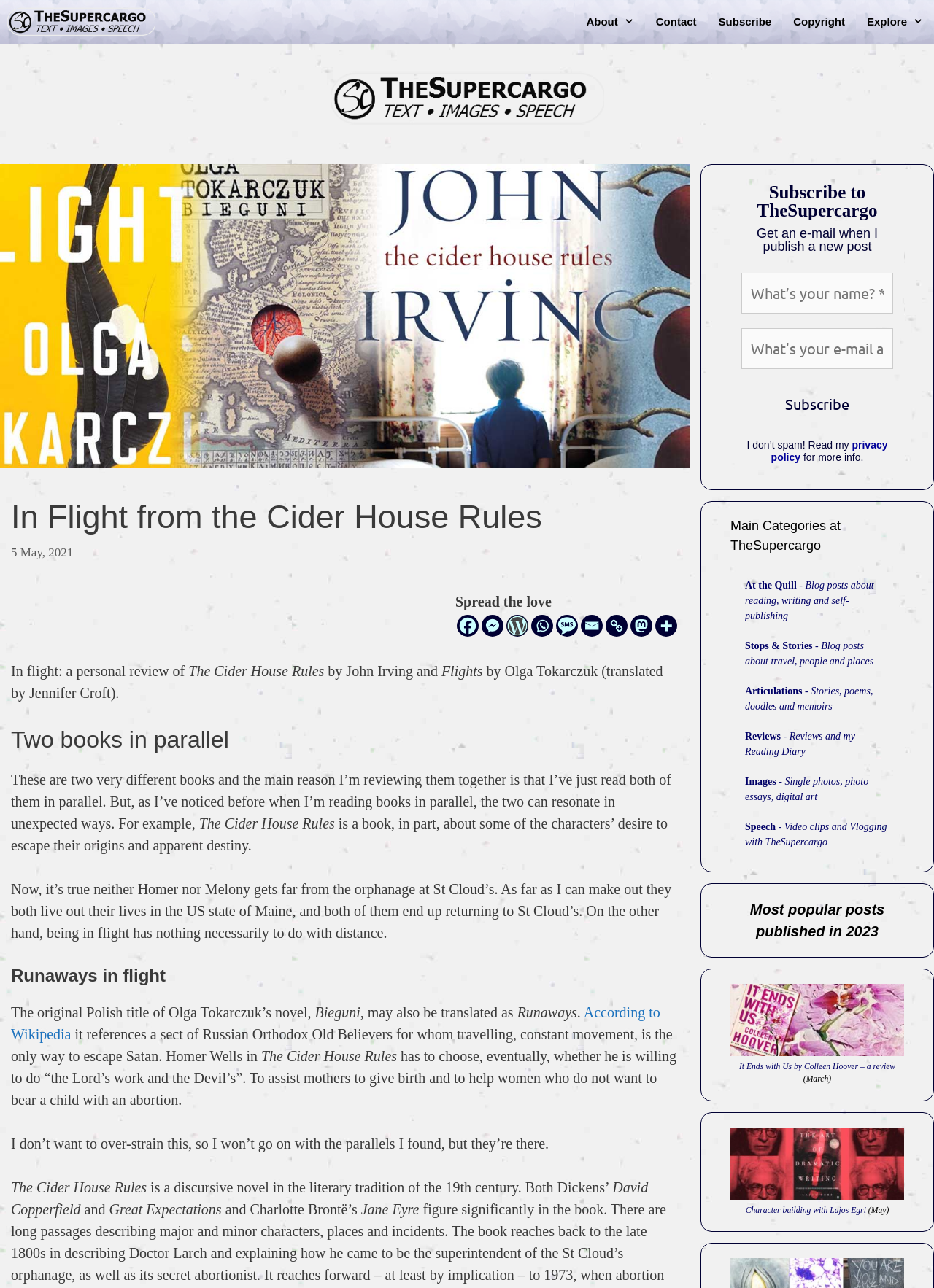Give a one-word or phrase response to the following question: What is the title of the book reviewed in this post?

The Cider House Rules